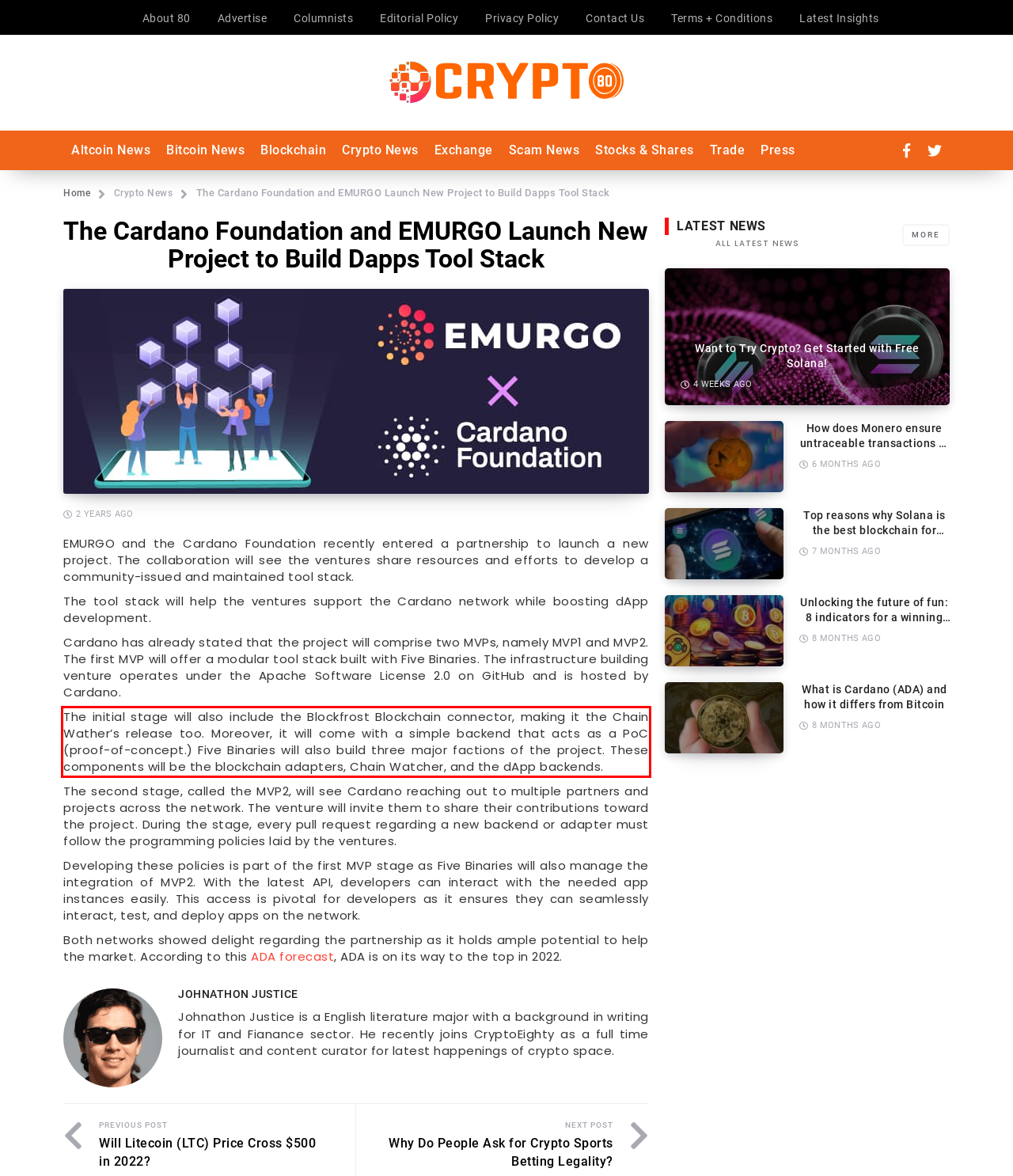Examine the screenshot of the webpage, locate the red bounding box, and perform OCR to extract the text contained within it.

The initial stage will also include the Blockfrost Blockchain connector, making it the Chain Wather’s release too. Moreover, it will come with a simple backend that acts as a PoC (proof-of-concept.) Five Binaries will also build three major factions of the project. These components will be the blockchain adapters, Chain Watcher, and the dApp backends.